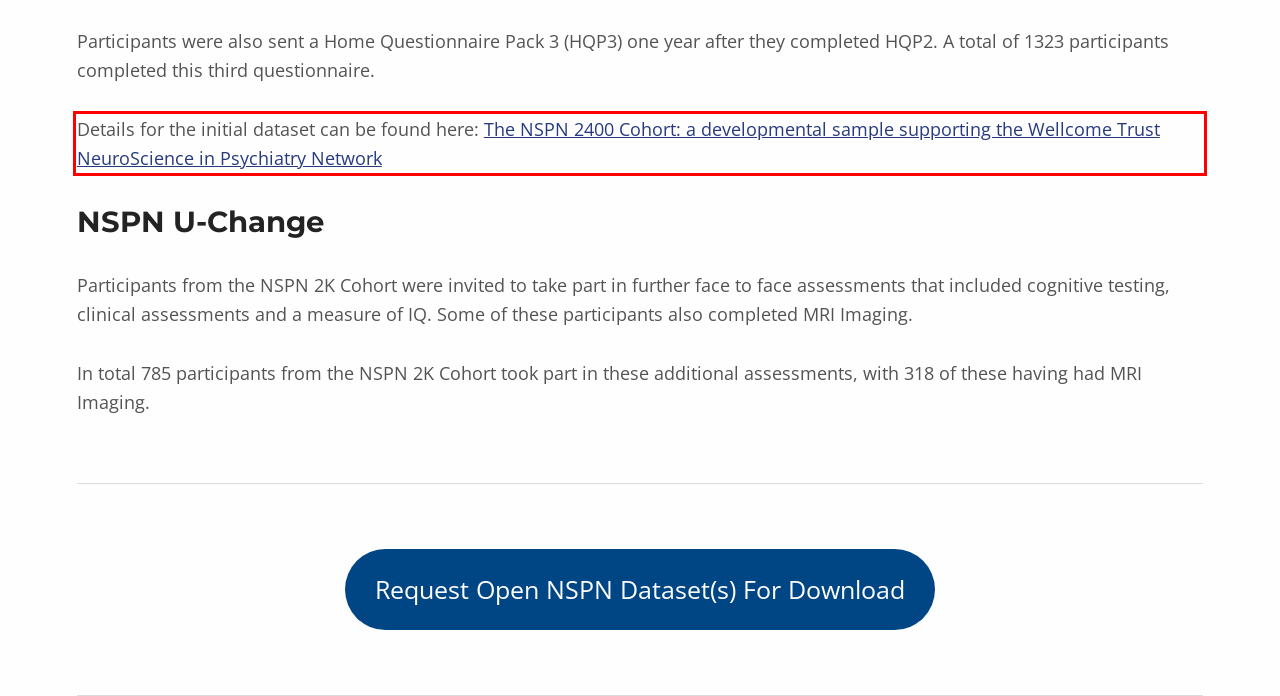Please look at the webpage screenshot and extract the text enclosed by the red bounding box.

Details for the initial dataset can be found here: The NSPN 2400 Cohort: a developmental sample supporting the Wellcome Trust NeuroScience in Psychiatry Network